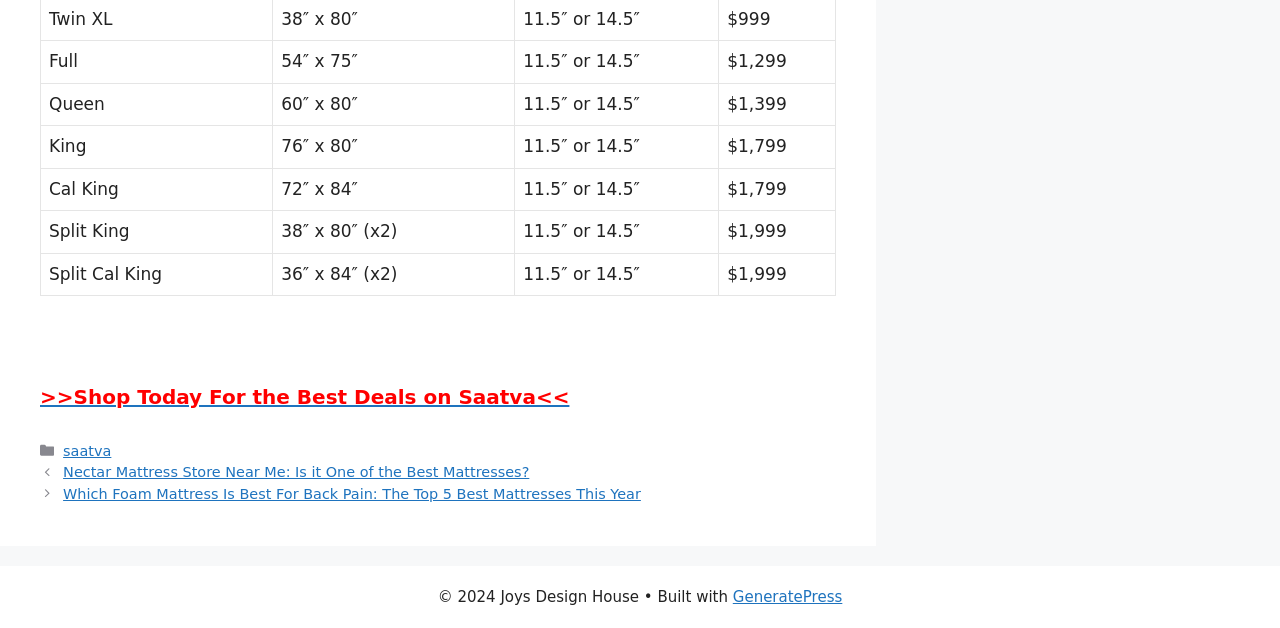Refer to the image and provide a thorough answer to this question:
What is the link text that encourages users to shop for deals?

I found a link on the webpage with the text '>>Shop Today For the Best Deals on Saatva<<', which encourages users to shop for deals on Saatva mattresses.